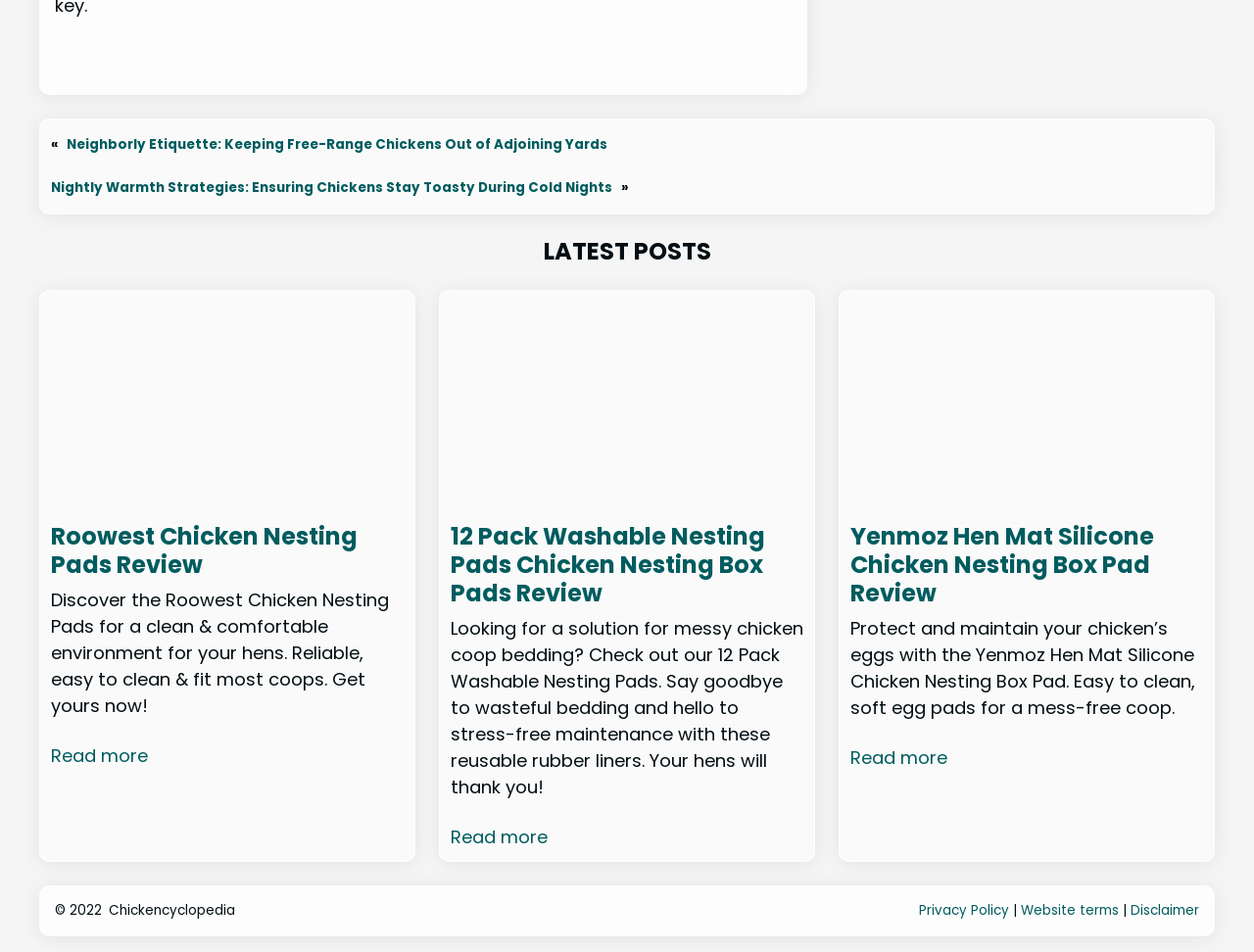Please locate the bounding box coordinates of the element that should be clicked to complete the given instruction: "Read more about Roowest Chicken Nesting Pads".

[0.04, 0.78, 0.118, 0.808]